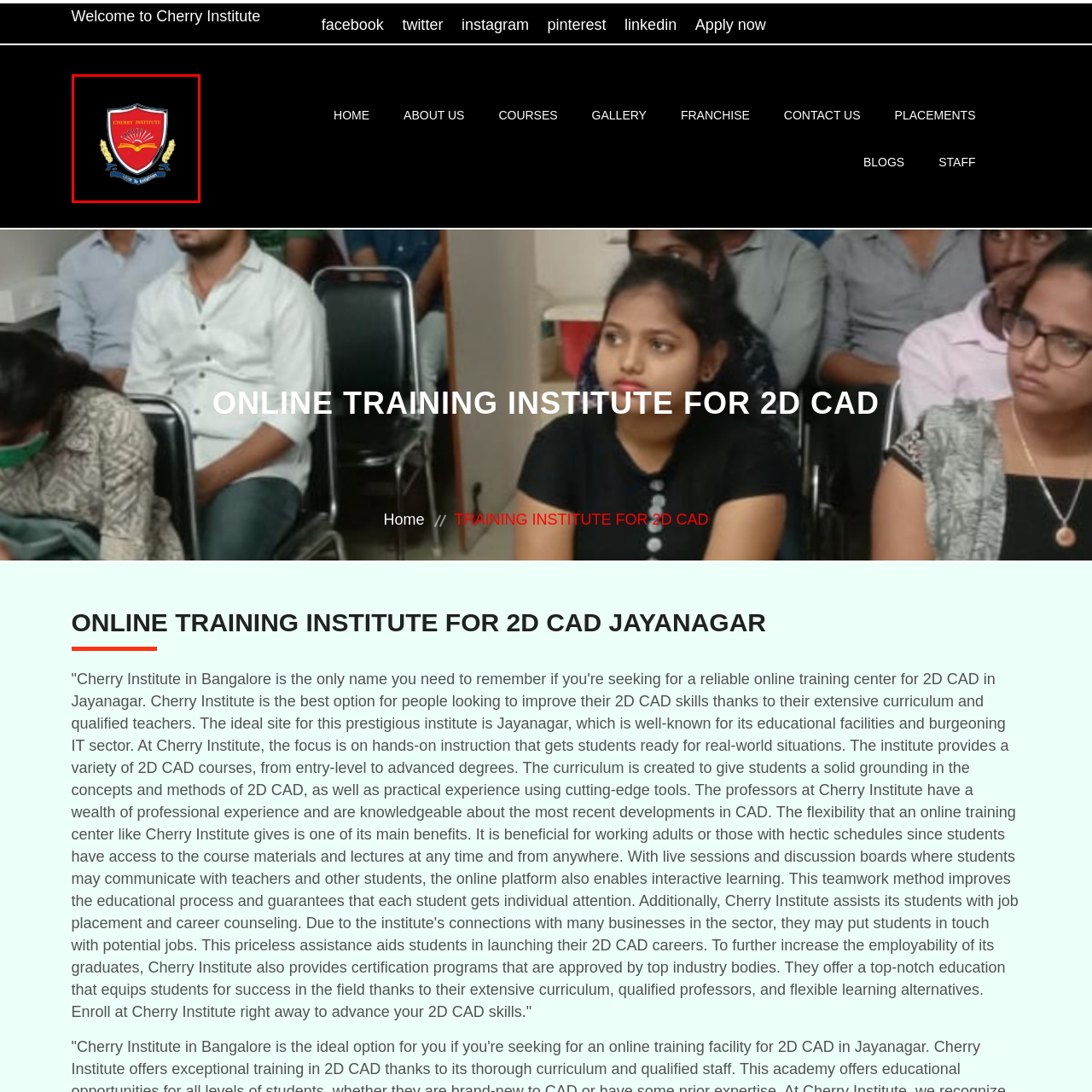Observe the image enclosed by the red rectangle, then respond to the question in one word or phrase:
What is the phrase written on the banner at the base of the shield?

Learn to Achieve